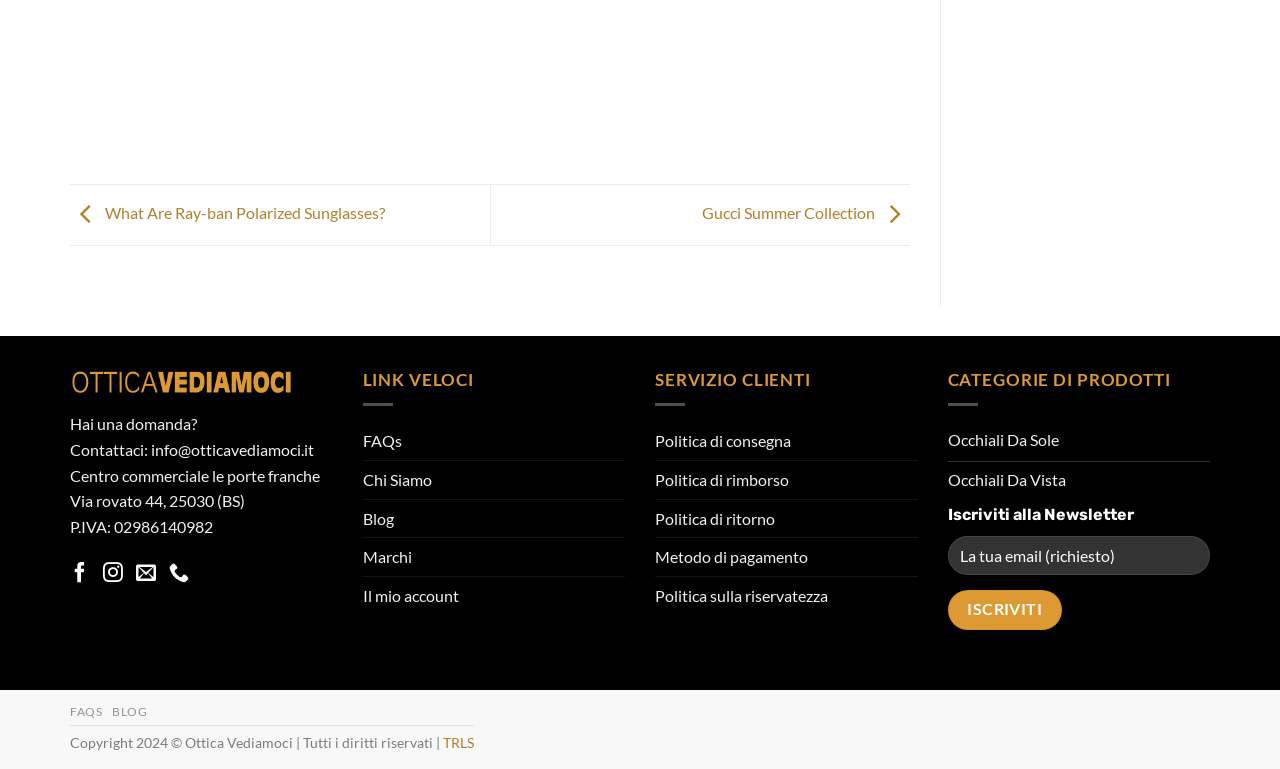Answer the question with a brief word or phrase:
What is the purpose of the form in the 'Iscriviti alla Newsletter' section?

To subscribe to the newsletter